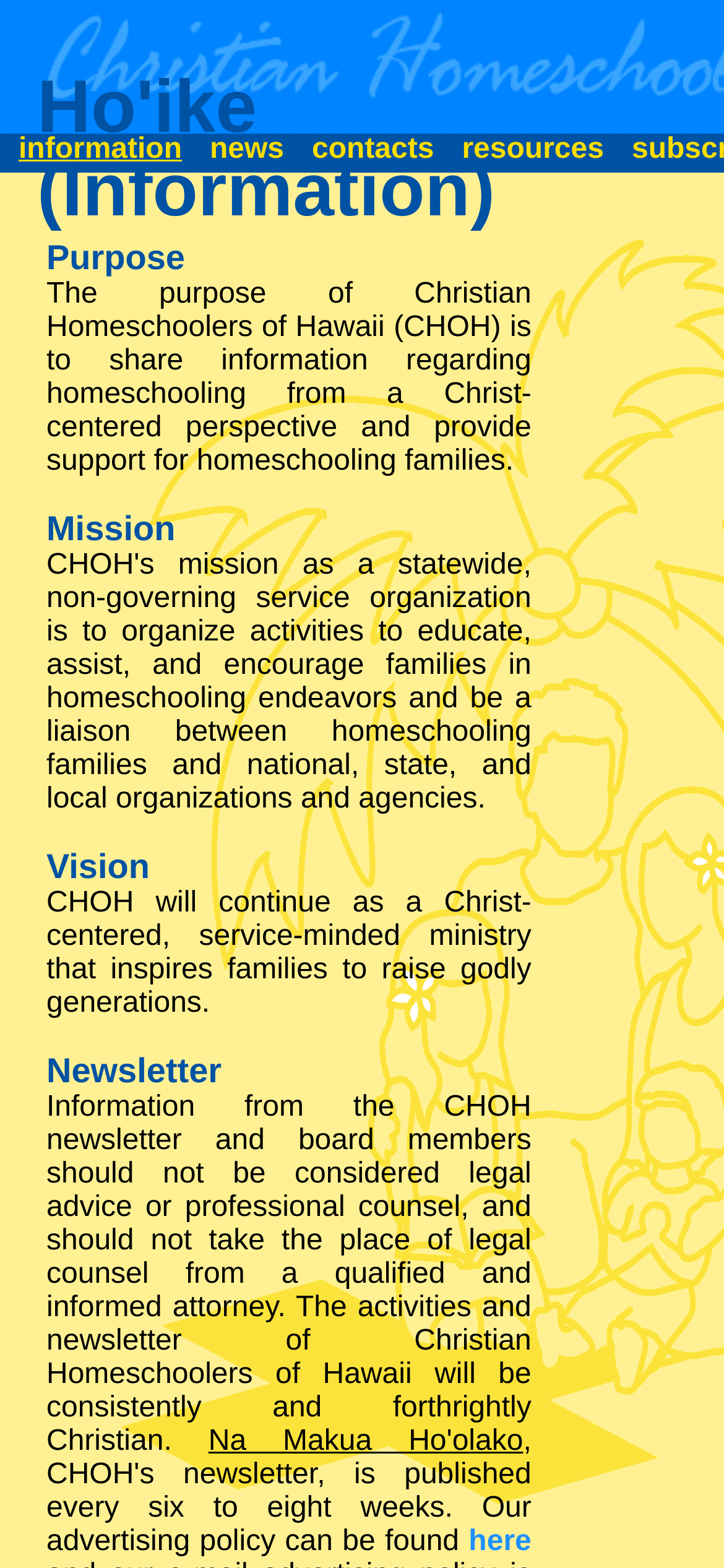How many links are there on the page?
From the image, provide a succinct answer in one word or a short phrase.

5